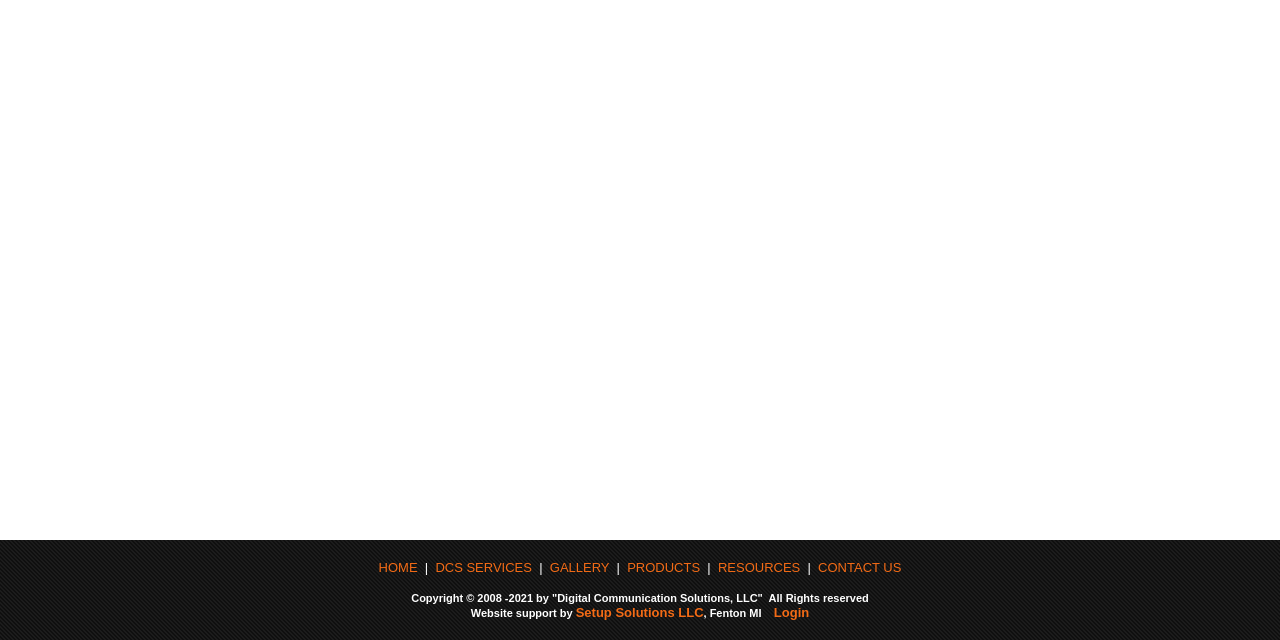Determine the bounding box coordinates of the UI element that matches the following description: "PRODUCTS". The coordinates should be four float numbers between 0 and 1 in the format [left, top, right, bottom].

[0.49, 0.875, 0.547, 0.898]